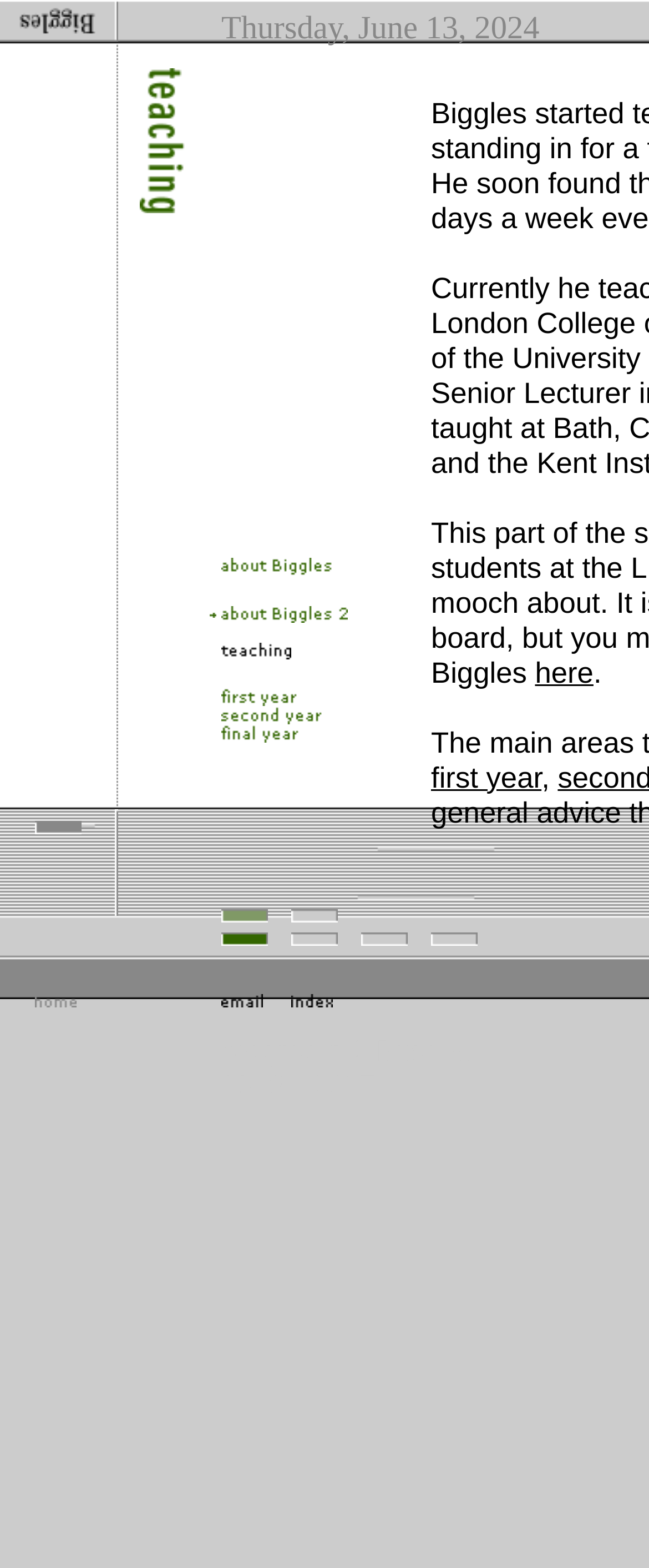Please specify the bounding box coordinates of the clickable region necessary for completing the following instruction: "click the link to home page". The coordinates must consist of four float numbers between 0 and 1, i.e., [left, top, right, bottom].

[0.0, 0.013, 0.182, 0.031]